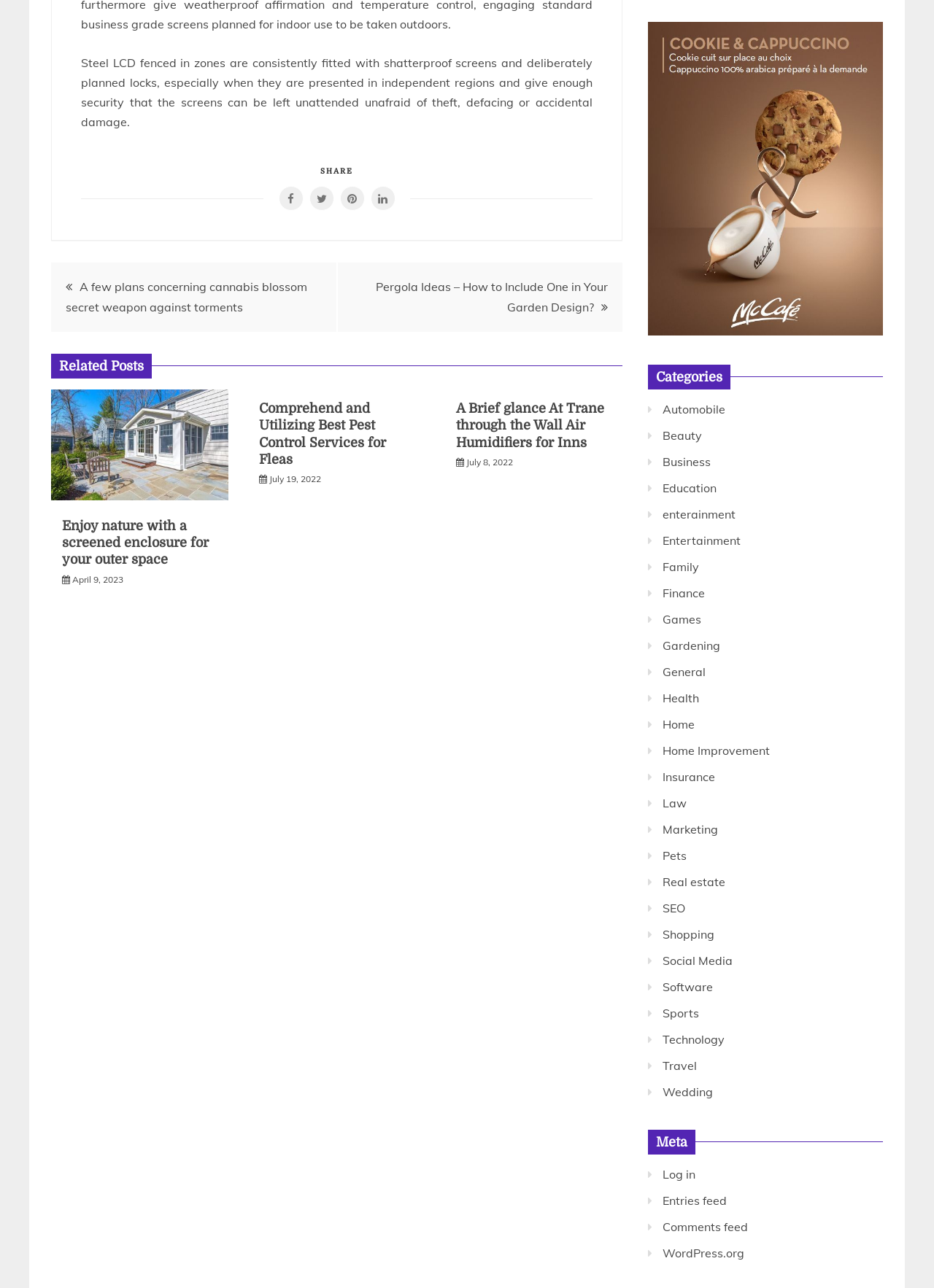Using the webpage screenshot, find the UI element described by Firmaule Libros. Provide the bounding box coordinates in the format (top-left x, top-left y, bottom-right x, bottom-right y), ensuring all values are floating point numbers between 0 and 1.

None